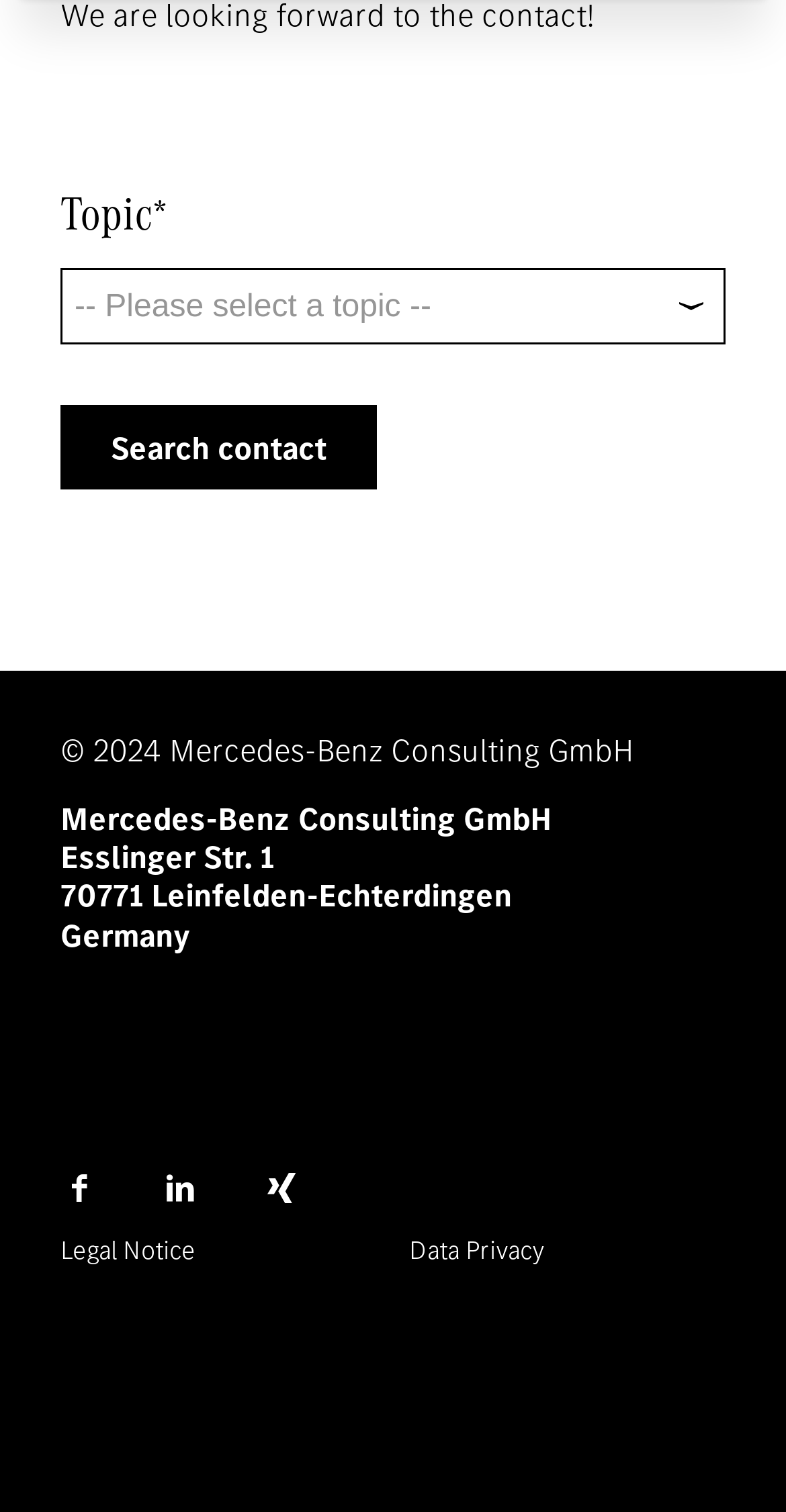Respond to the question below with a single word or phrase:
What is the topic selection element?

combobox